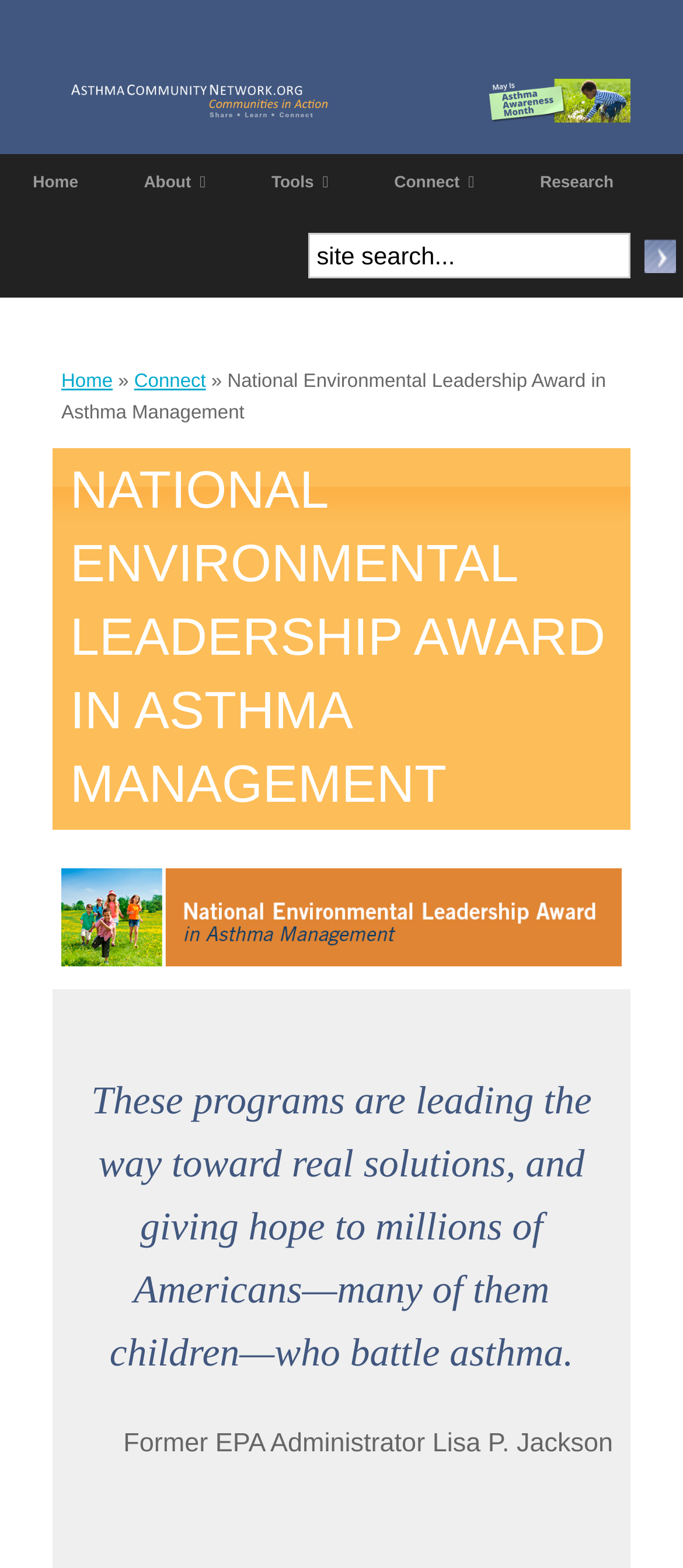What is the name of the award?
Provide a fully detailed and comprehensive answer to the question.

I found the answer by looking at the heading element with the text 'NATIONAL ENVIRONMENTAL LEADERSHIP AWARD IN ASTHMA MANAGEMENT' and the image element with the description 'National Environmental Leadership Award'.